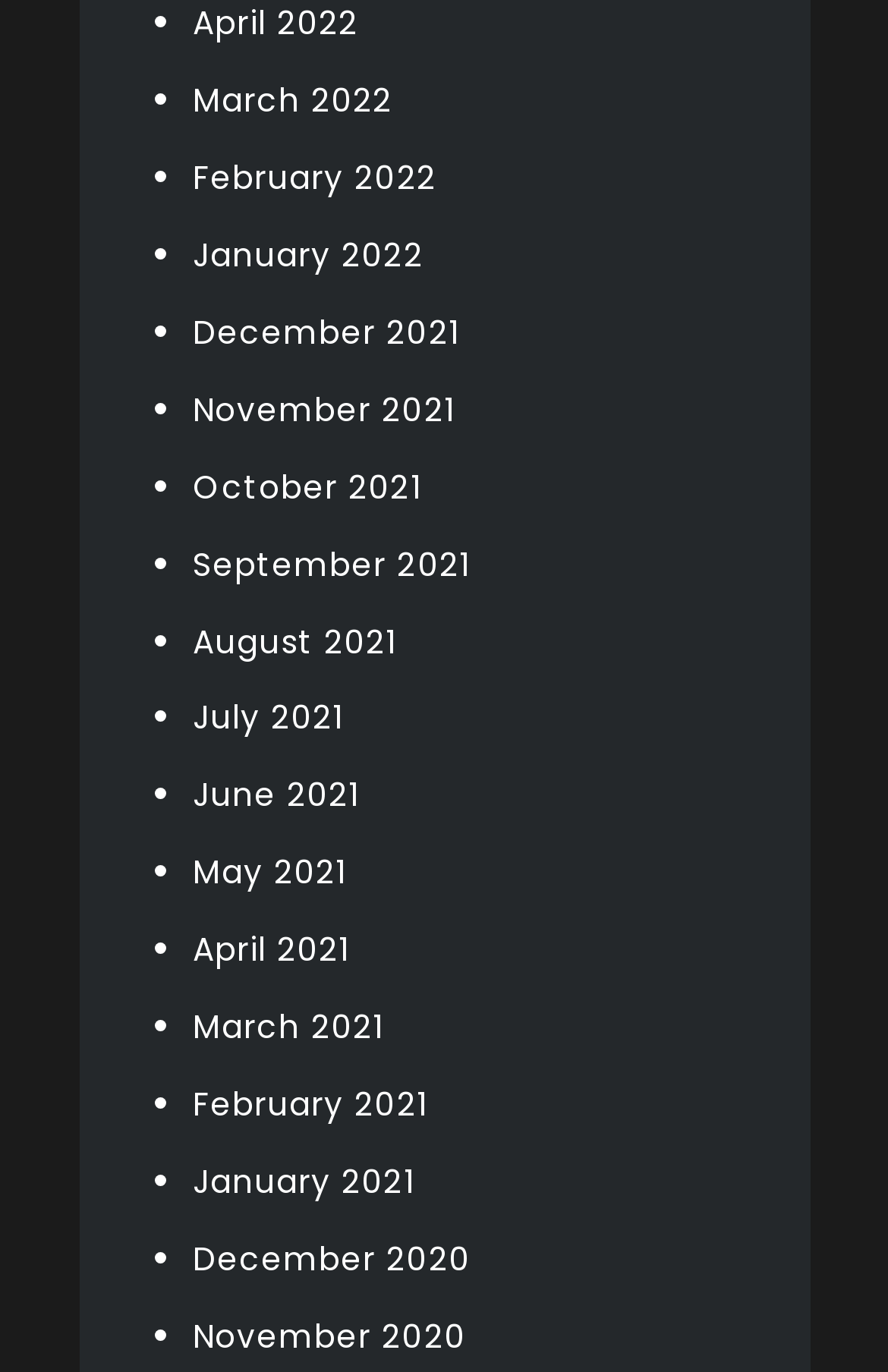Reply to the question below using a single word or brief phrase:
What is the most recent month listed?

April 2022